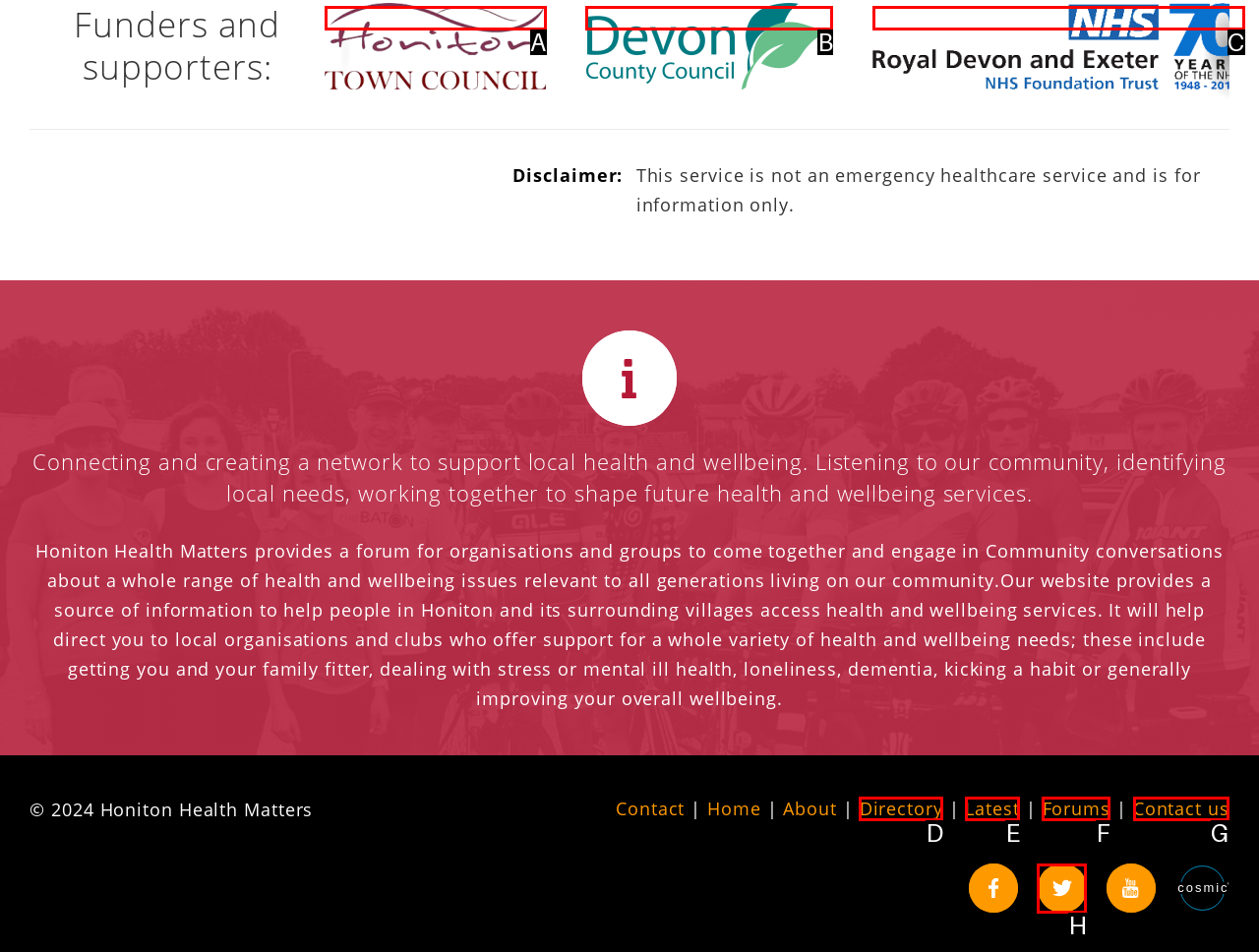Identify the appropriate choice to fulfill this task: Contact us
Respond with the letter corresponding to the correct option.

G